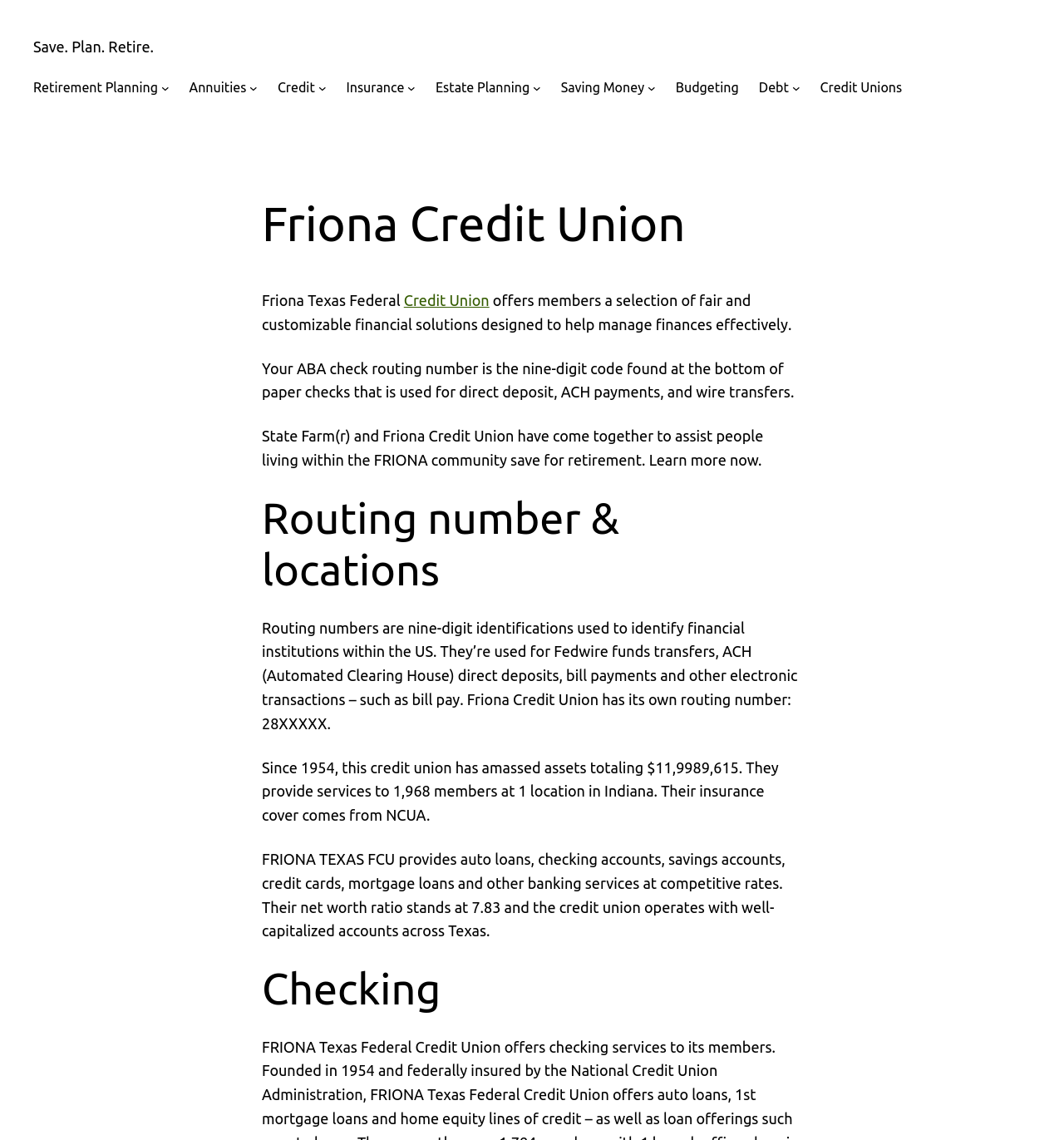Using the image as a reference, answer the following question in as much detail as possible:
What is the purpose of the routing number?

The purpose of the routing number can be found in the StaticText element that explains the use of the routing number for direct deposit, ACH payments, and wire transfers.